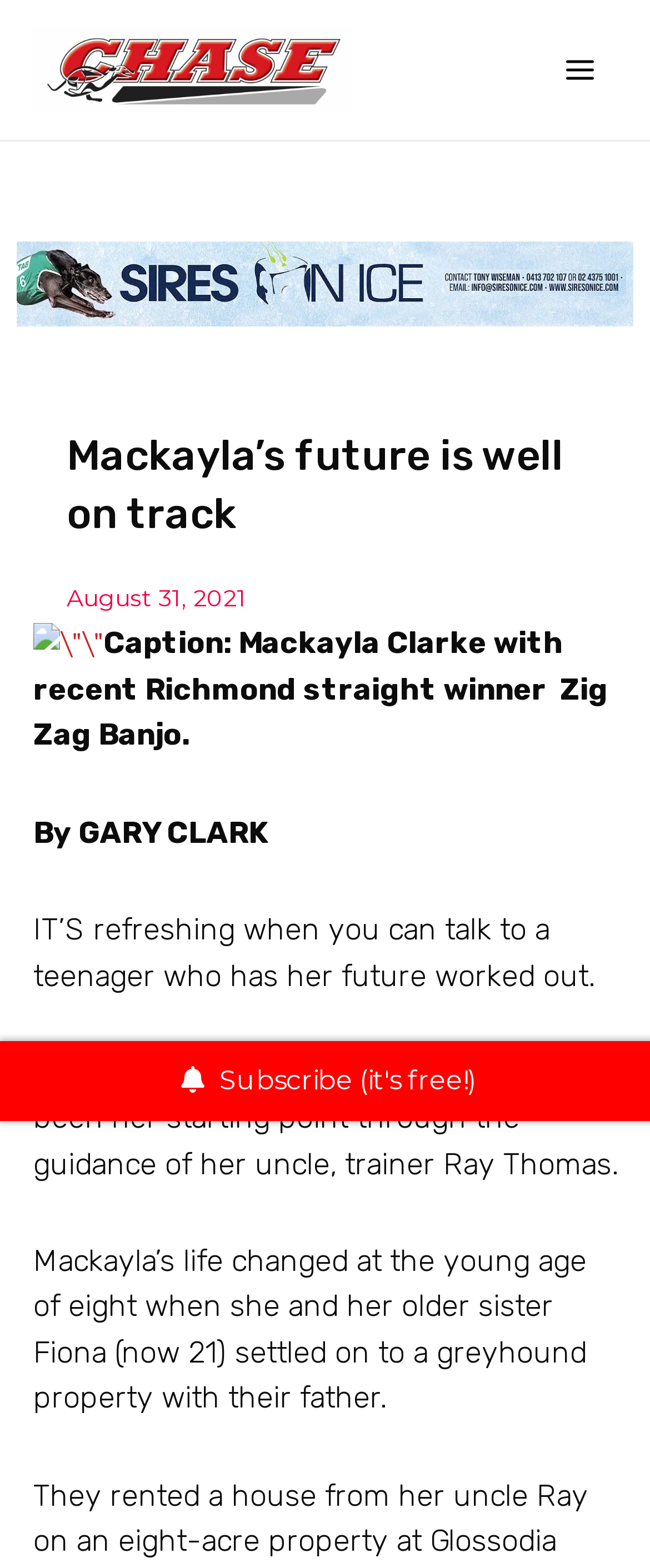Identify the bounding box of the UI element that matches this description: "alt="Chase News"".

[0.051, 0.033, 0.541, 0.053]